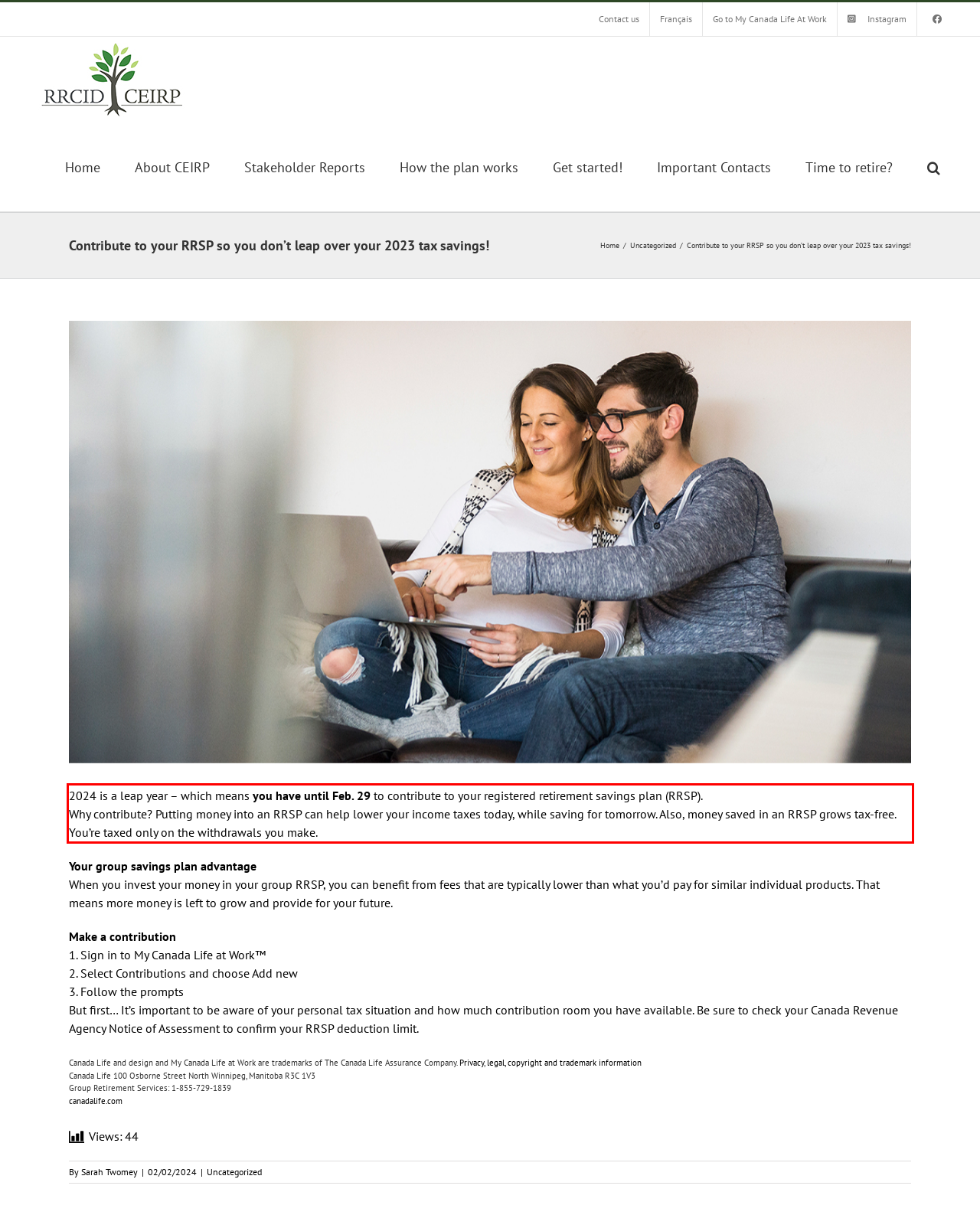Within the provided webpage screenshot, find the red rectangle bounding box and perform OCR to obtain the text content.

2024 is a leap year – which means you have until Feb. 29 to contribute to your registered retirement savings plan (RRSP). Why contribute? Putting money into an RRSP can help lower your income taxes today, while saving for tomorrow. Also, money saved in an RRSP grows tax-free. You’re taxed only on the withdrawals you make.